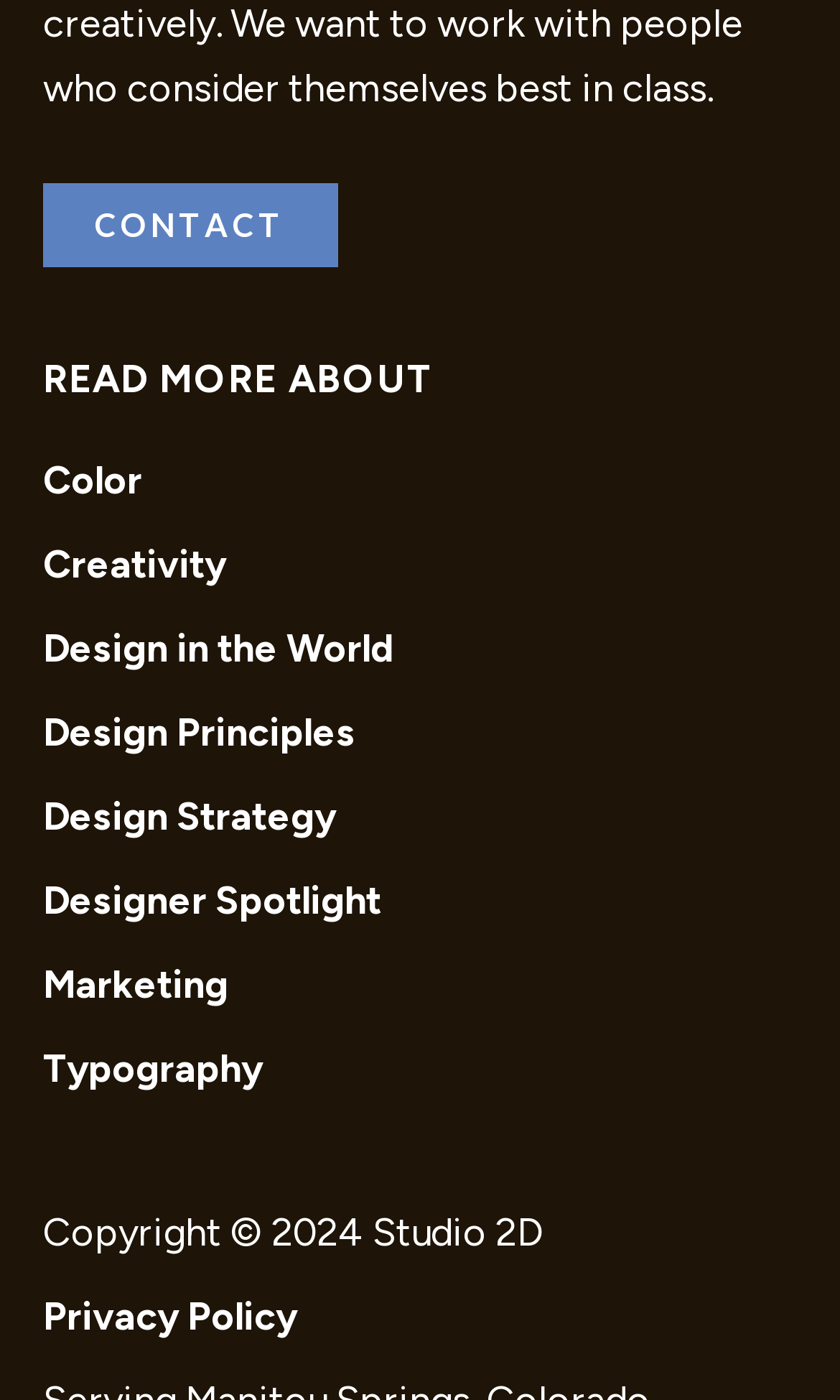What is the text below the 'READ MORE ABOUT' heading? Using the information from the screenshot, answer with a single word or phrase.

Links